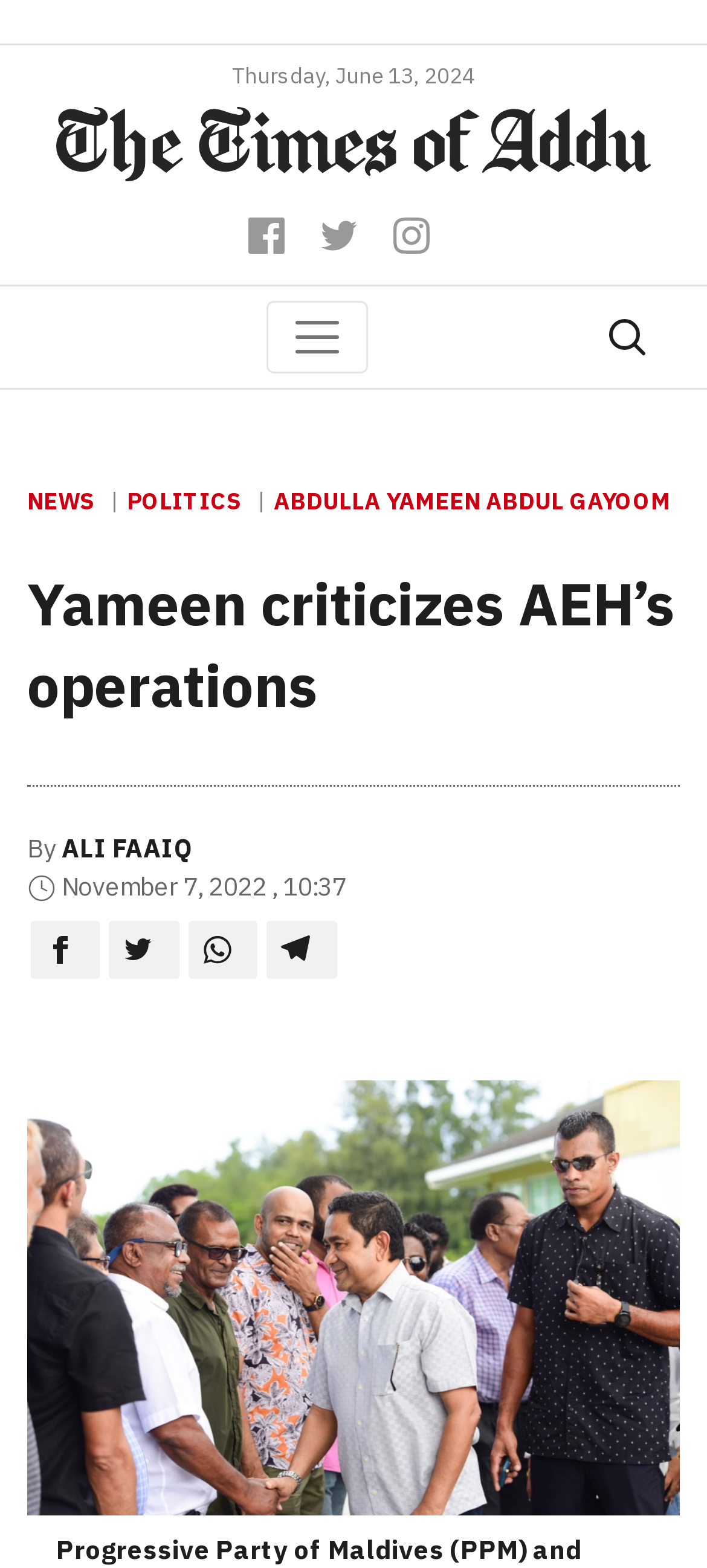Respond to the question below with a single word or phrase:
What is the time of publication of the news article?

10:37